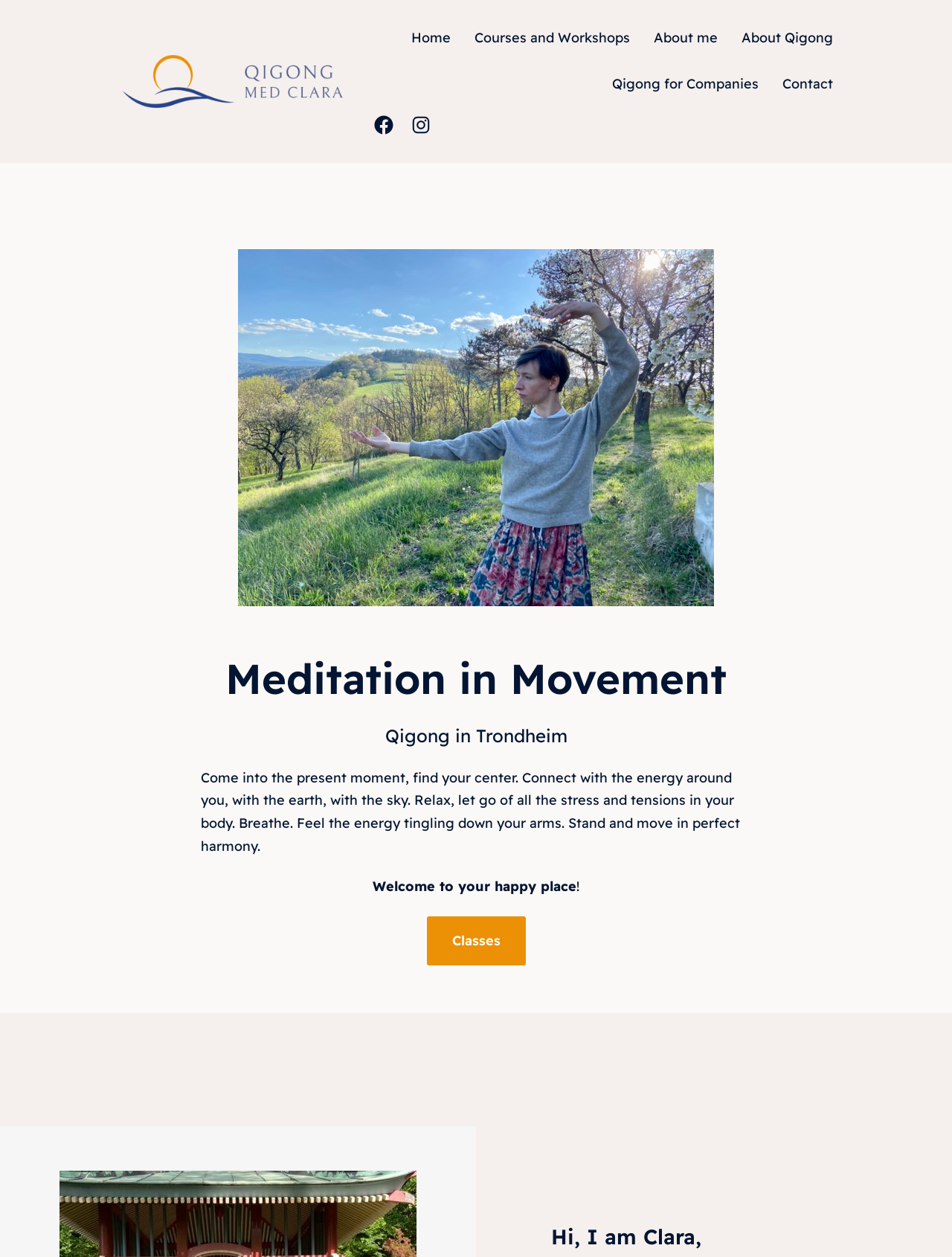What is the main topic of this webpage?
Please provide a single word or phrase as your answer based on the screenshot.

Qigong